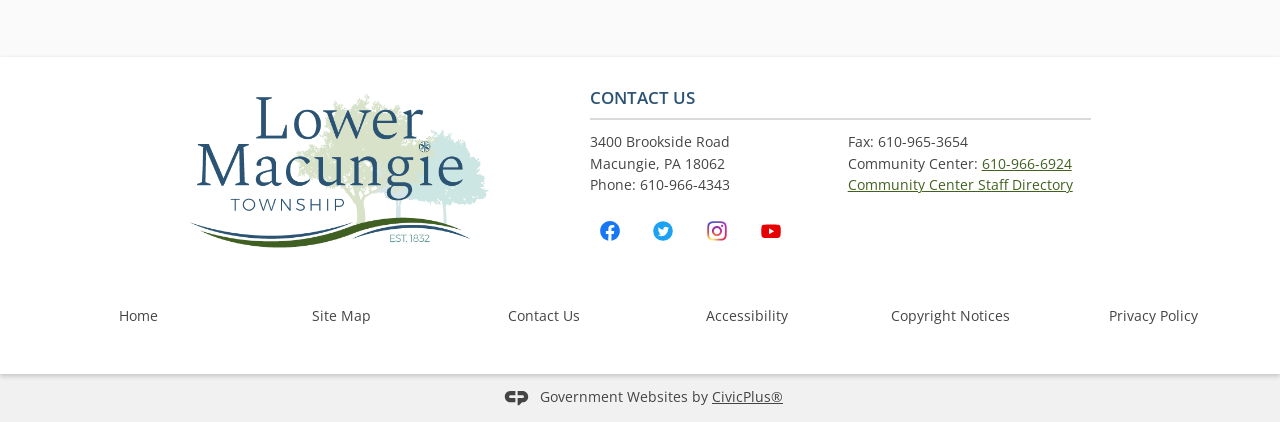Locate the bounding box coordinates of the element you need to click to accomplish the task described by this instruction: "Click the CONTACT US link".

[0.461, 0.202, 0.852, 0.264]